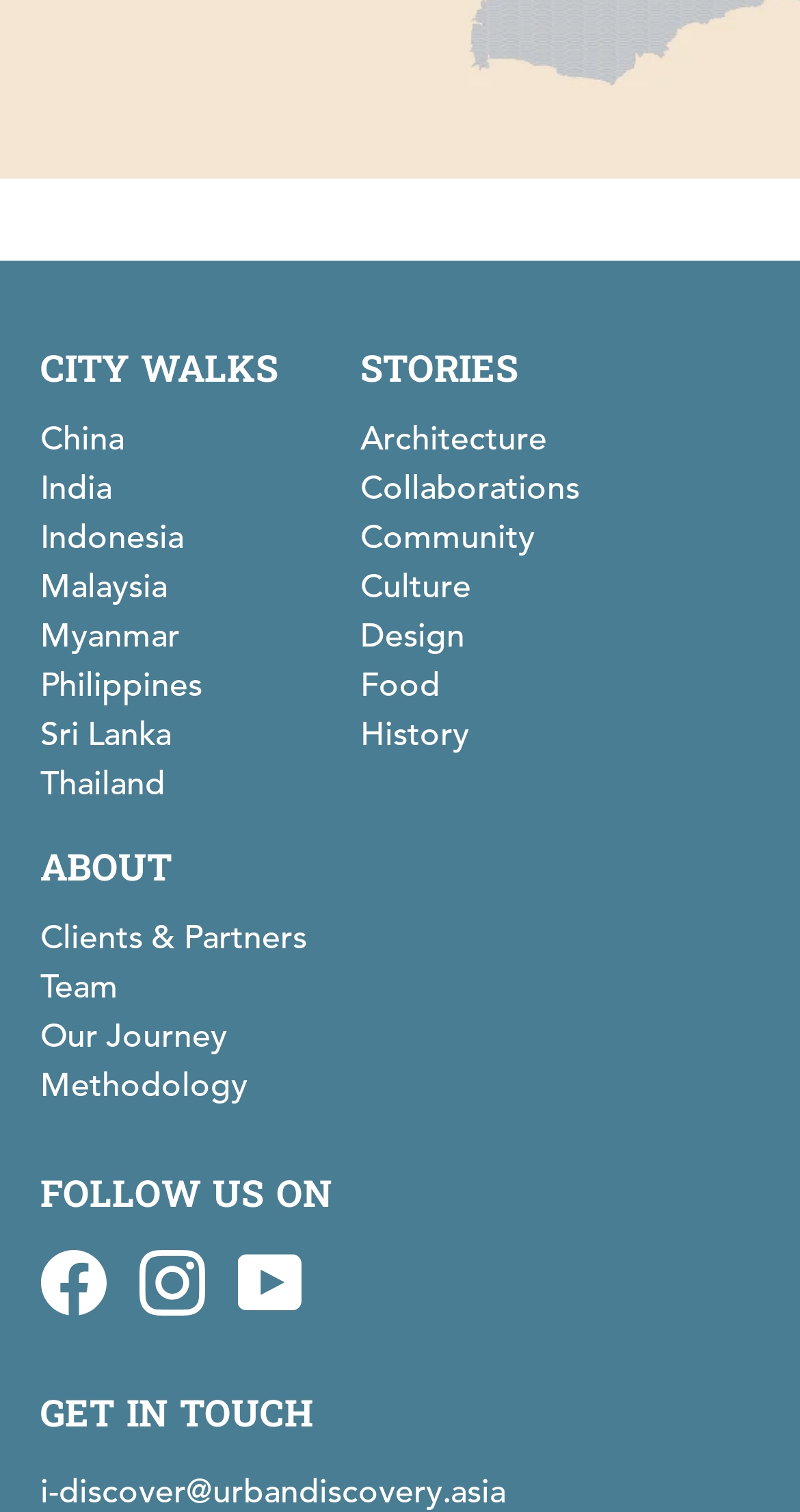Please examine the image and answer the question with a detailed explanation:
How many social media platforms are listed?

There are 3 social media platforms listed on the webpage, which are Facebook, Instagram, and Youtube. These platforms are indicated by the elements with the corresponding text and bounding box coordinates.